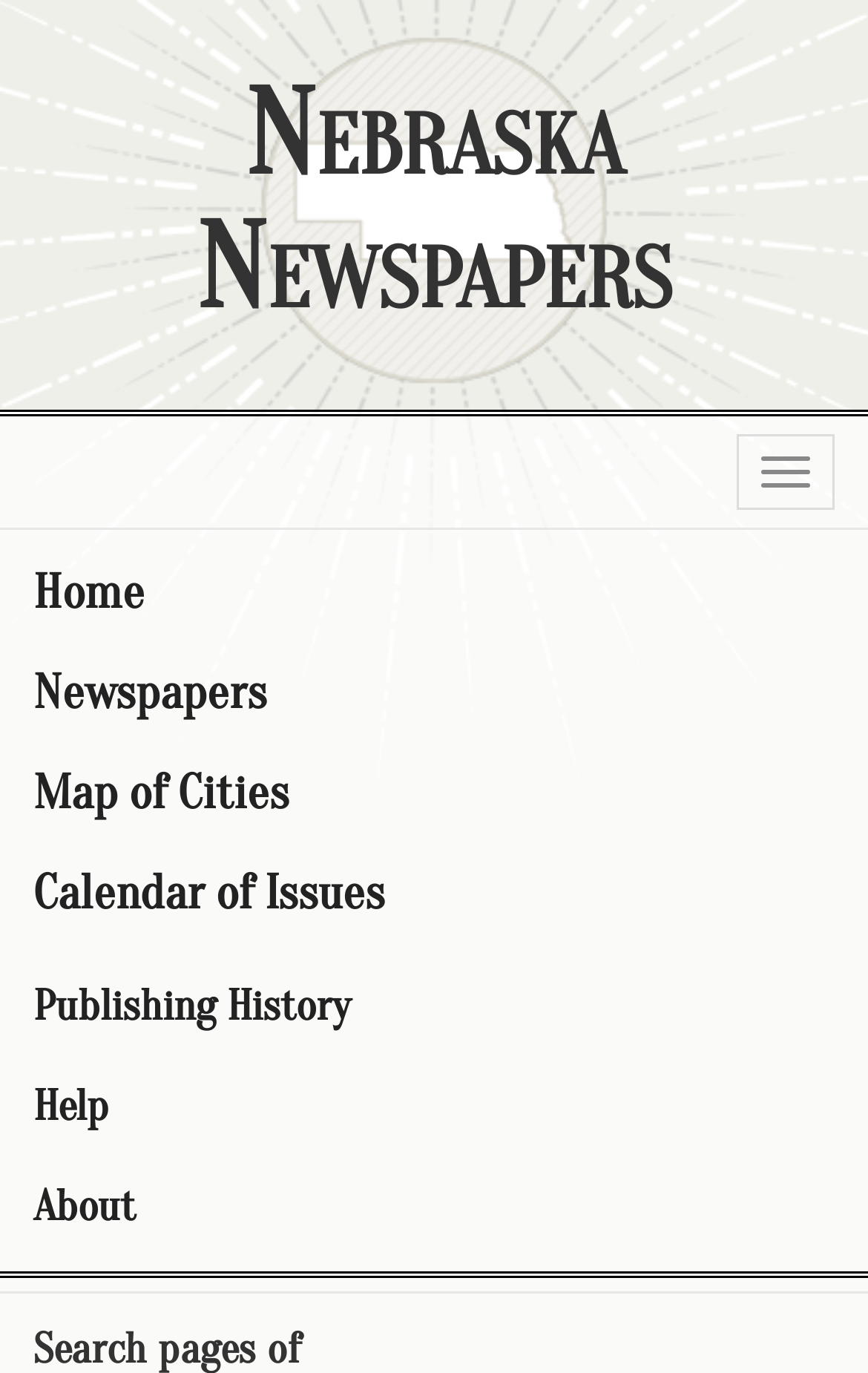Please determine the bounding box coordinates of the element to click on in order to accomplish the following task: "Go to the 'Home' page". Ensure the coordinates are four float numbers ranging from 0 to 1, i.e., [left, top, right, bottom].

[0.0, 0.395, 1.0, 0.468]